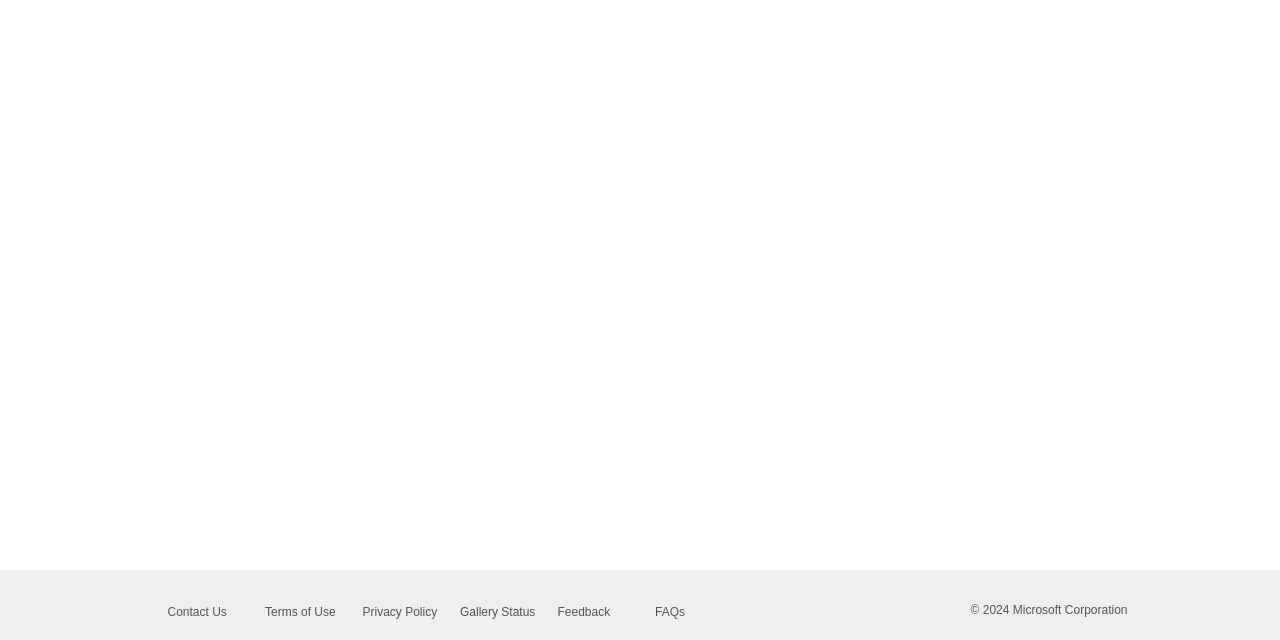Determine the bounding box for the UI element described here: "Privacy Policy".

[0.283, 0.945, 0.342, 0.967]